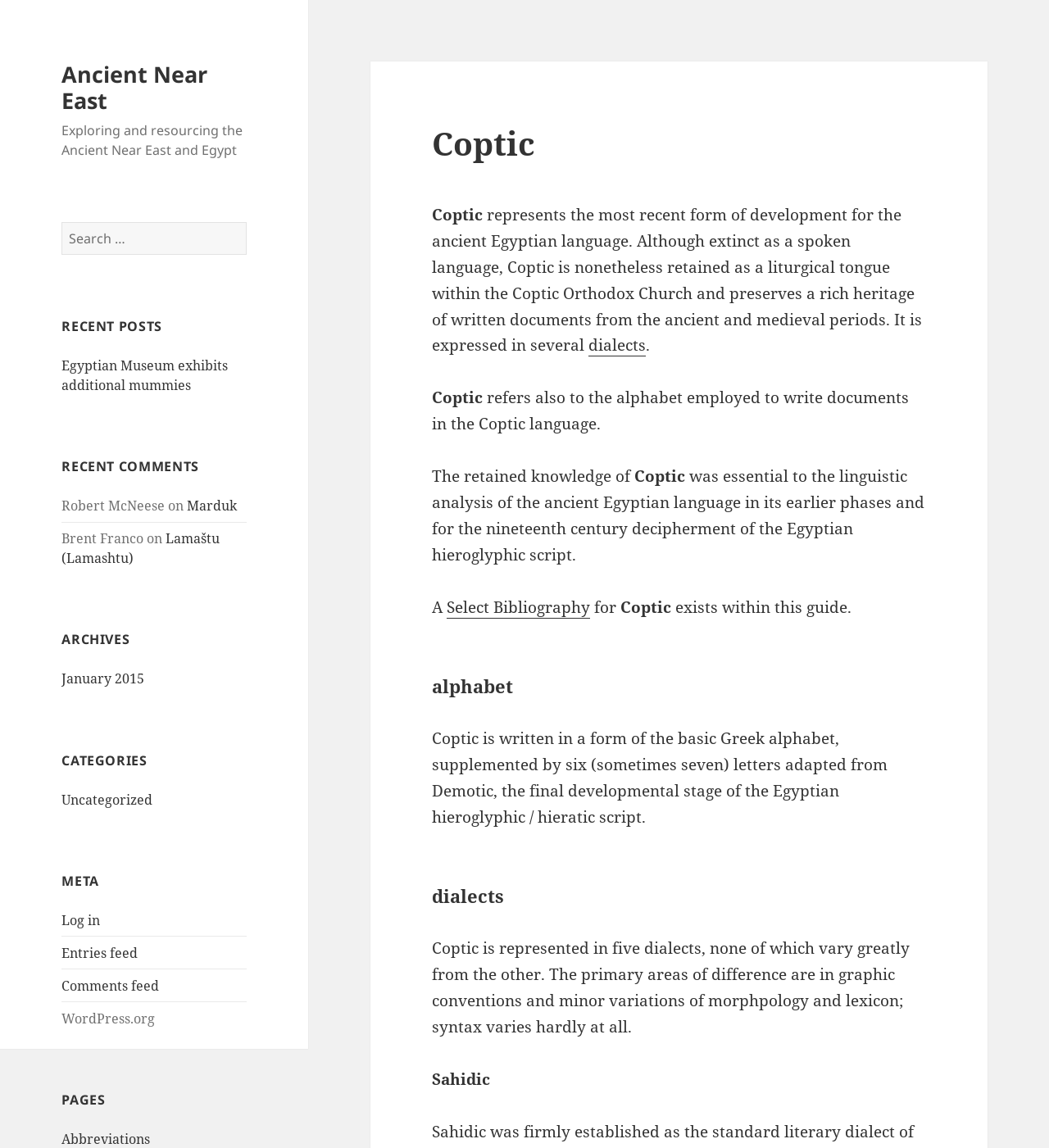What are the five dialects of Coptic represented on this webpage?
By examining the image, provide a one-word or phrase answer.

Not explicitly stated